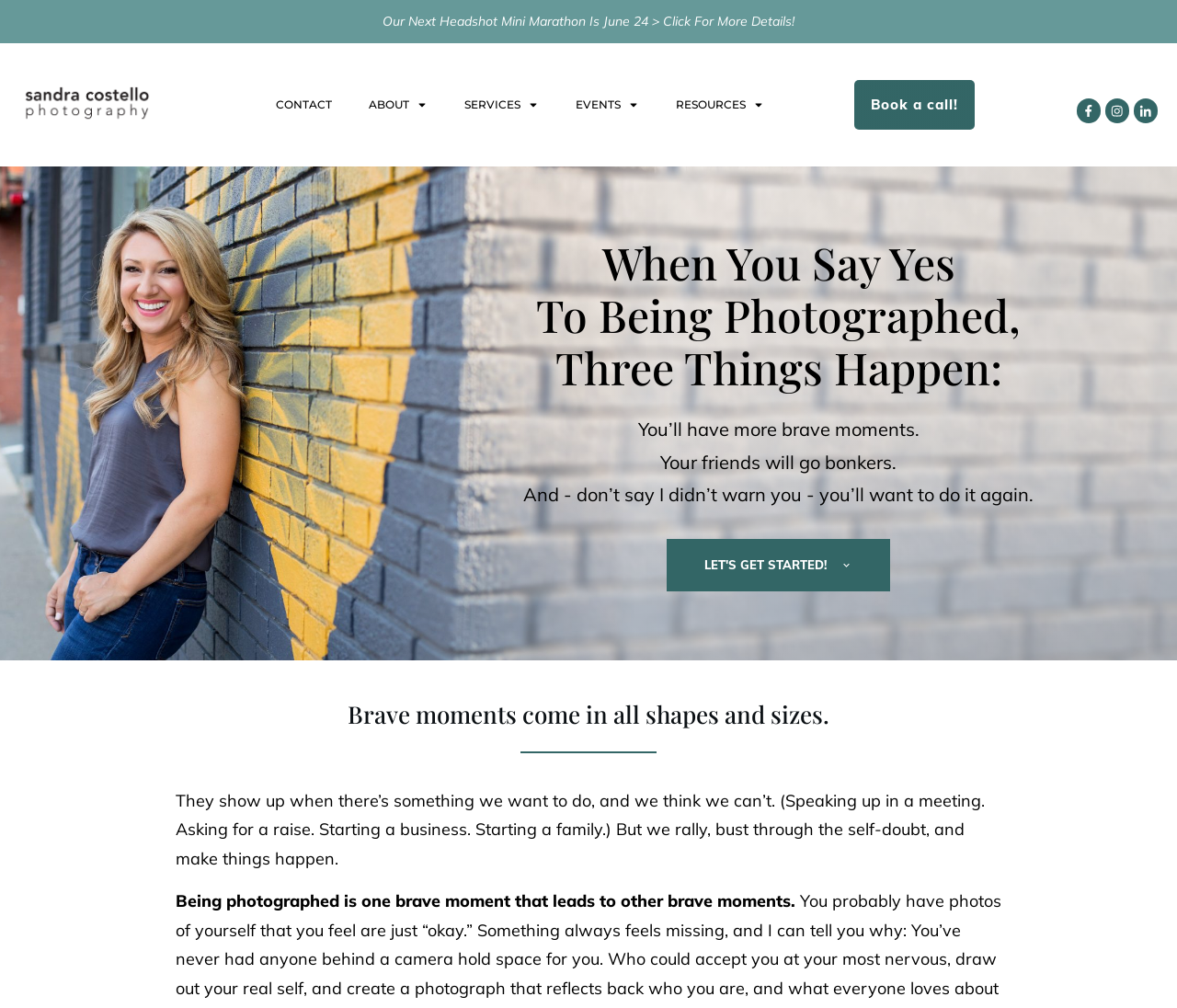Can you specify the bounding box coordinates of the area that needs to be clicked to fulfill the following instruction: "Learn more about the next headshot mini marathon"?

[0.325, 0.013, 0.675, 0.029]